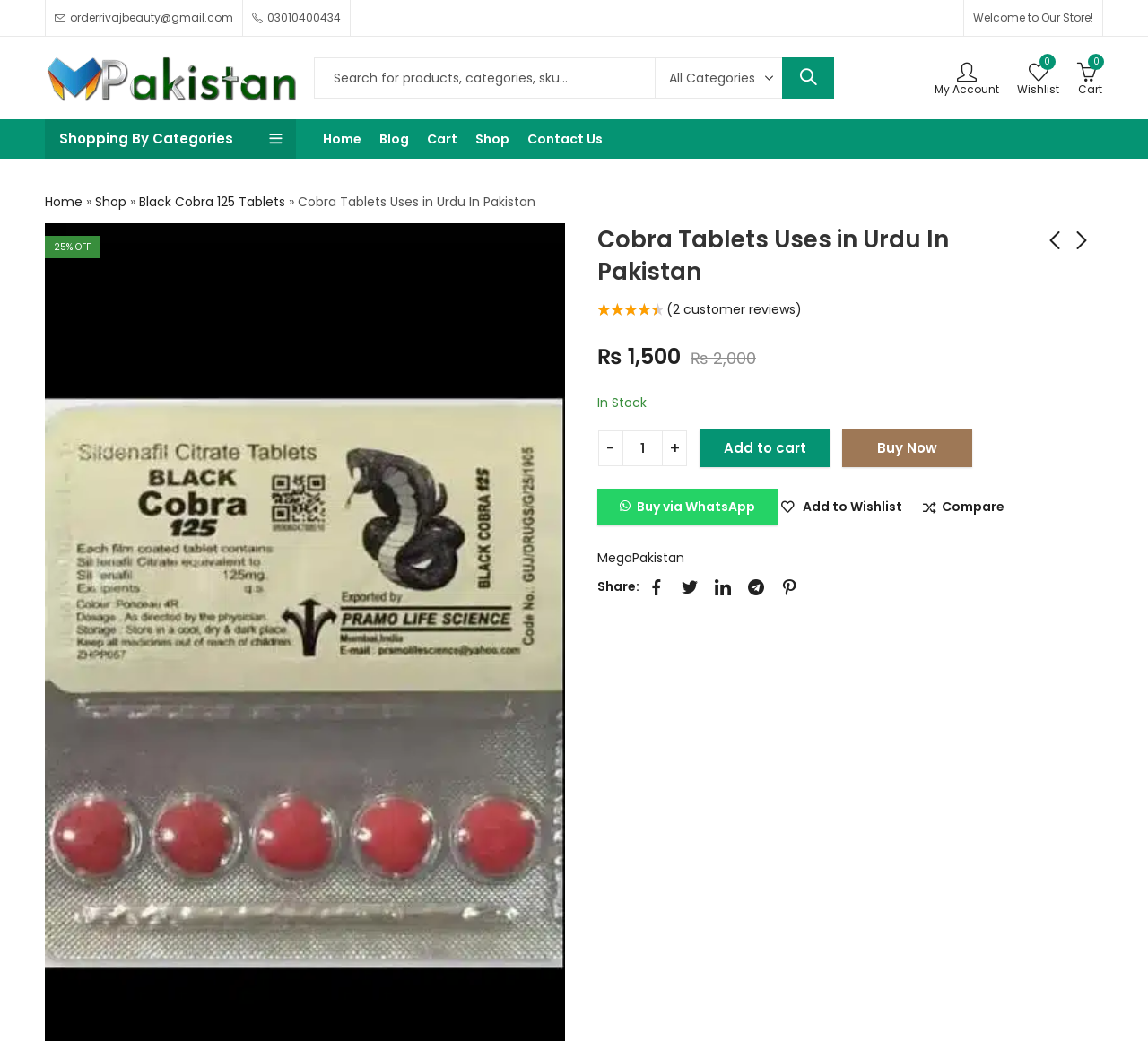Based on the visual content of the image, answer the question thoroughly: What is the phone number to contact the store?

I found the phone number by looking at the top section of the webpage, where the store's contact information is displayed. The phone number is listed as 03010400434.